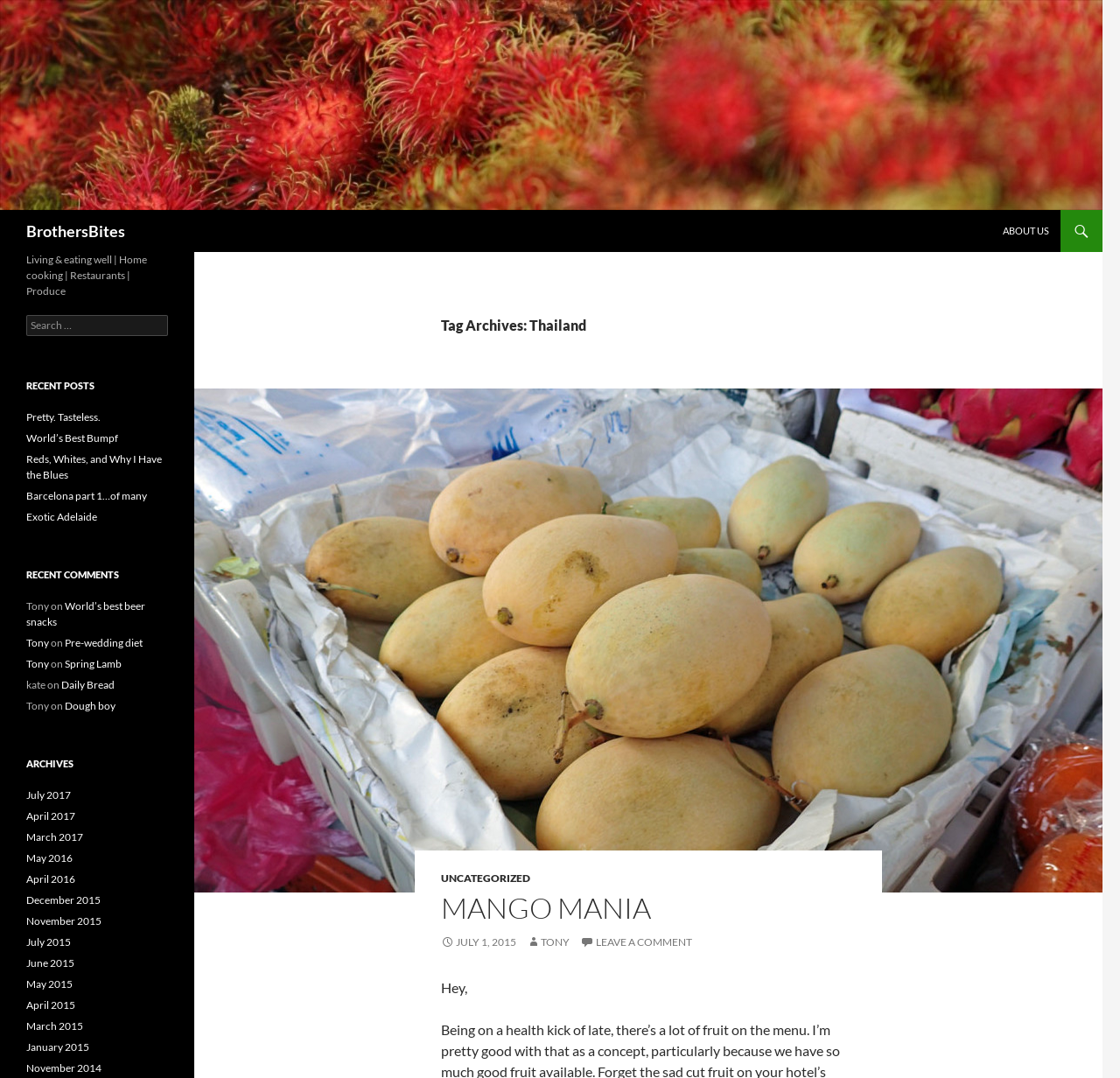Given the description: "July 1, 2015", determine the bounding box coordinates of the UI element. The coordinates should be formatted as four float numbers between 0 and 1, [left, top, right, bottom].

[0.394, 0.868, 0.461, 0.88]